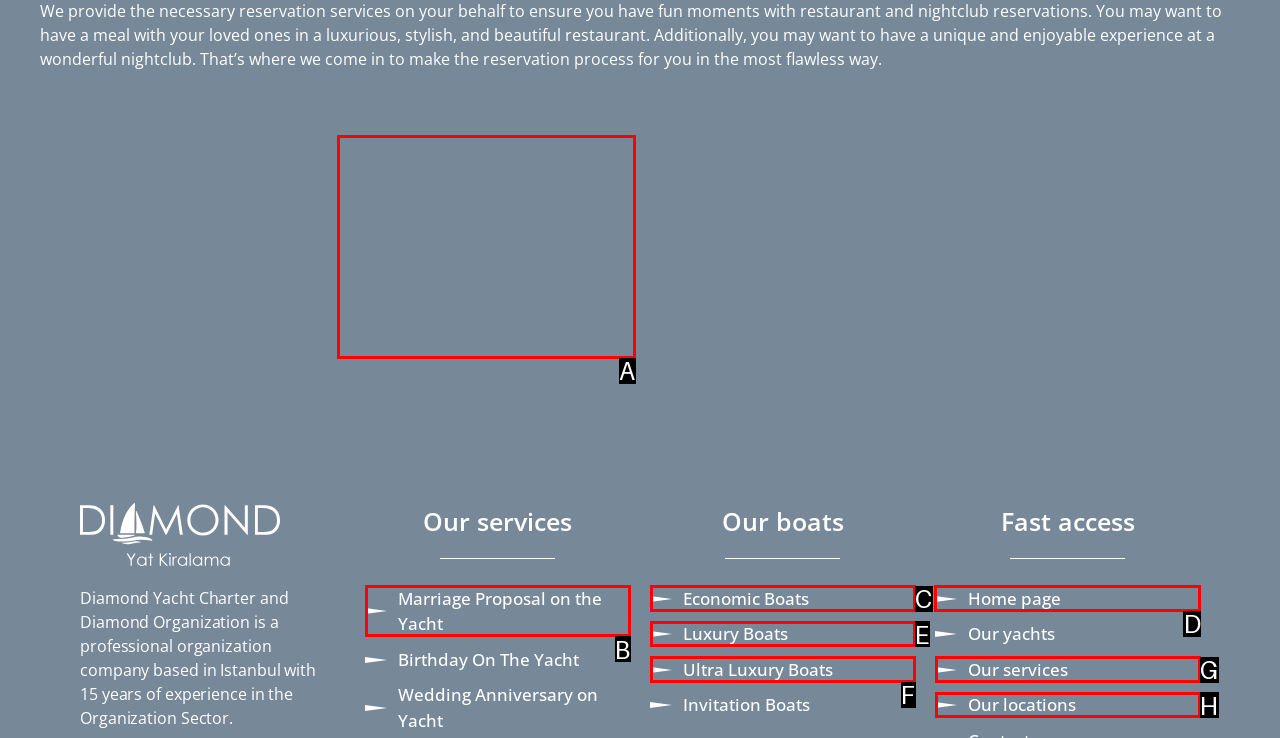Determine which option should be clicked to carry out this task: Go to Home page
State the letter of the correct choice from the provided options.

D